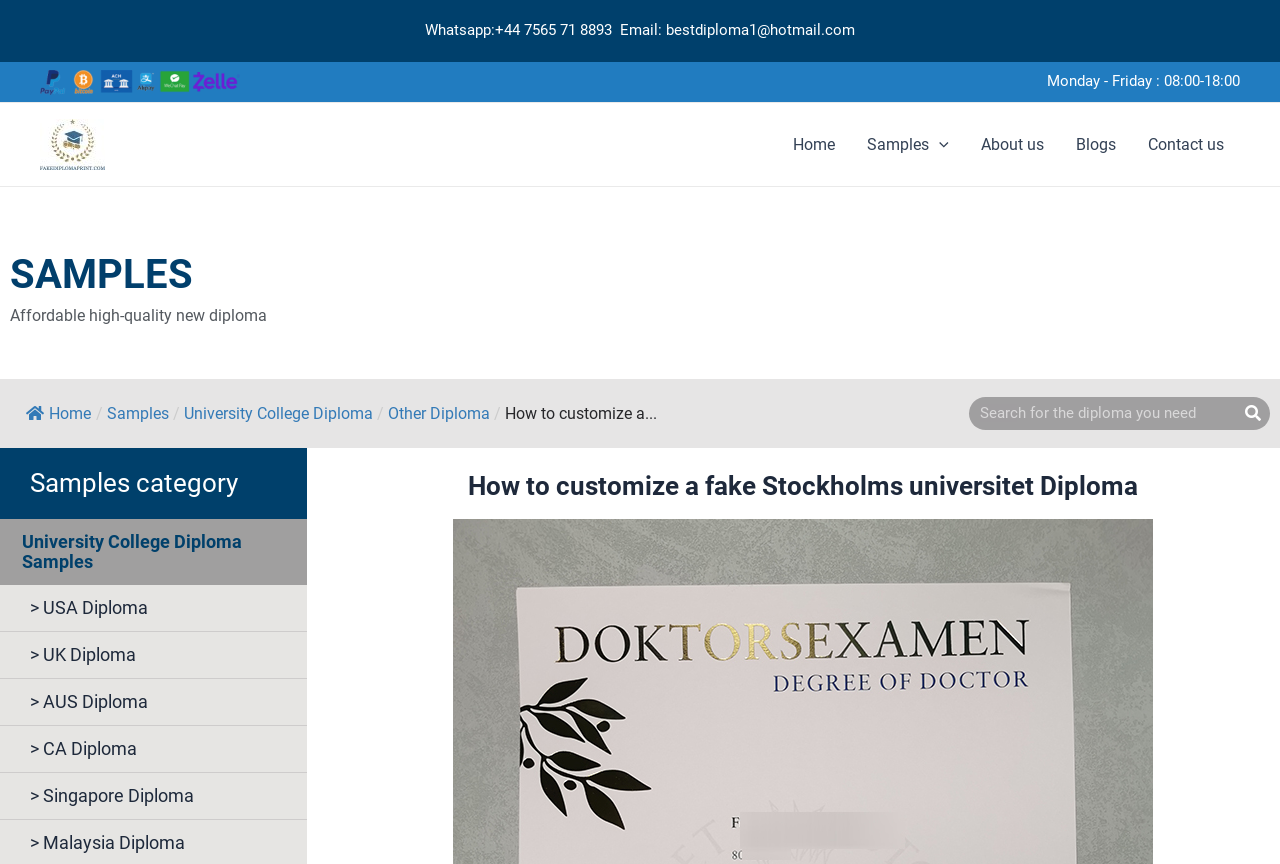Create a detailed description of the webpage's content and layout.

This webpage appears to be a diploma customization service provider, specifically focusing on fake Stockholm University diplomas. At the top of the page, there is a contact information section with a WhatsApp number and email address. Next to it, there is a notice about the business hours, from Monday to Friday, 08:00-18:00.

On the left side, there is a navigation menu with links to the home page, samples, about us, blogs, and contact us. The samples menu has a dropdown toggle icon. Below the navigation menu, there is a heading "SAMPLES" followed by a brief description of the service, "Affordable high-quality new diploma".

The main content area is divided into sections. The first section has a heading "Samples category" and lists various diploma categories, including University College Diploma and Other Diploma, with links to each category. The second section has a heading "How to customize a fake Stockholms universitet Diploma" and appears to be the main topic of the page.

At the bottom of the page, there is a search bar with a search button. On the top-right corner, there is a link to the home page and a logo that says "Fake Diploma Print|Buy Fake Diploma|Fake Driver's License".